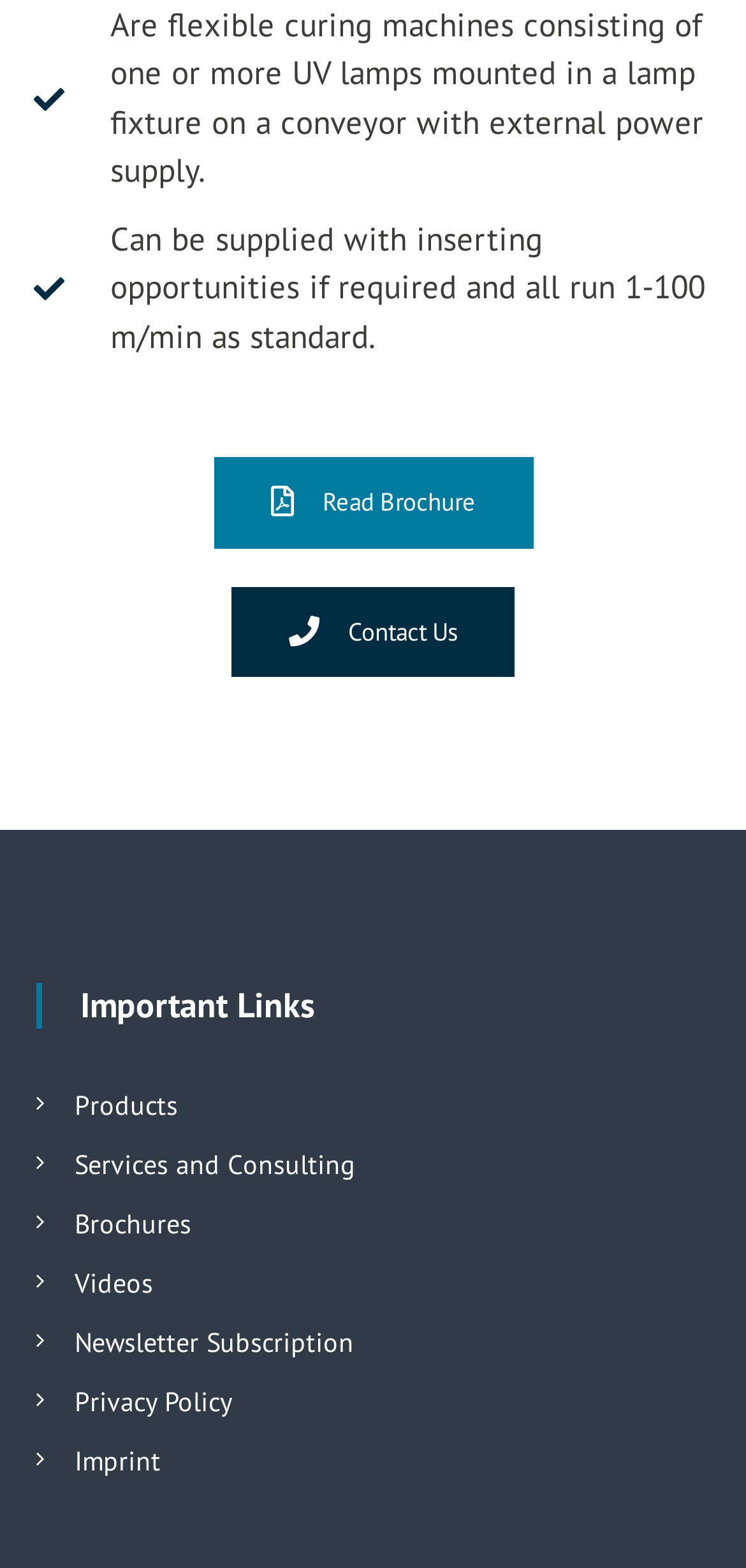Determine the bounding box coordinates of the target area to click to execute the following instruction: "Subscribe to the newsletter."

[0.1, 0.846, 0.474, 0.868]